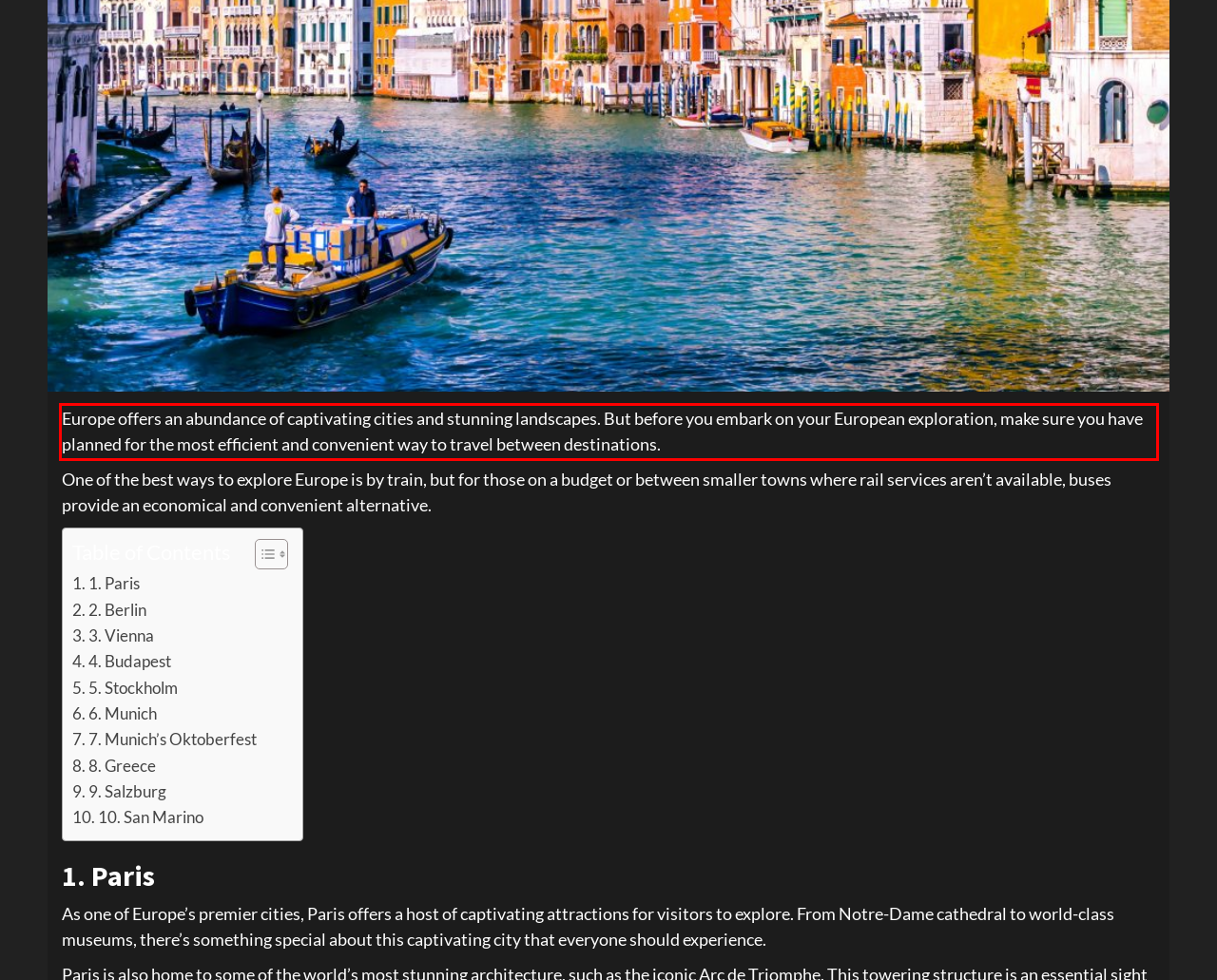Given a screenshot of a webpage containing a red rectangle bounding box, extract and provide the text content found within the red bounding box.

Europe offers an abundance of captivating cities and stunning landscapes. But before you embark on your European exploration, make sure you have planned for the most efficient and convenient way to travel between destinations.